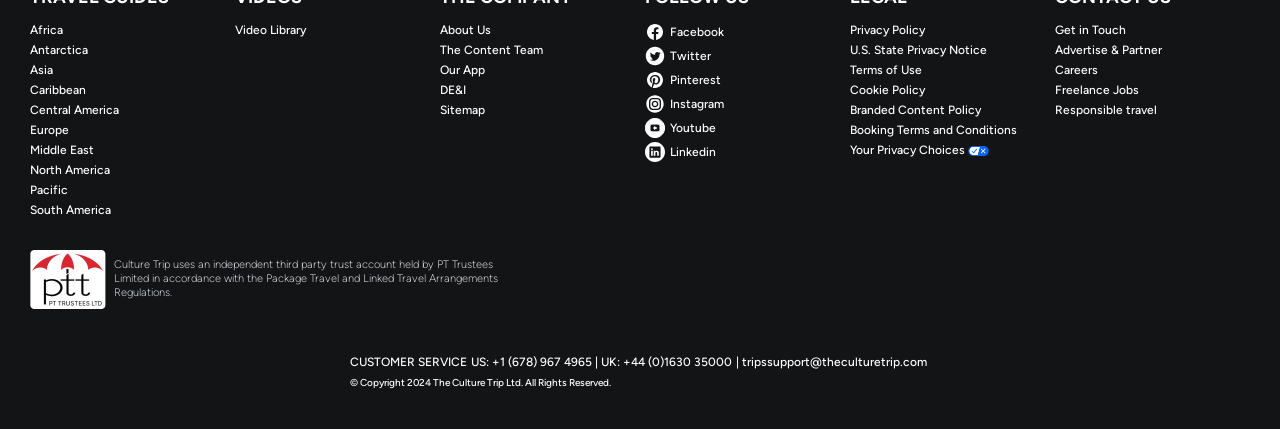Kindly respond to the following question with a single word or a brief phrase: 
What are the two options to download the app?

iOS and Android